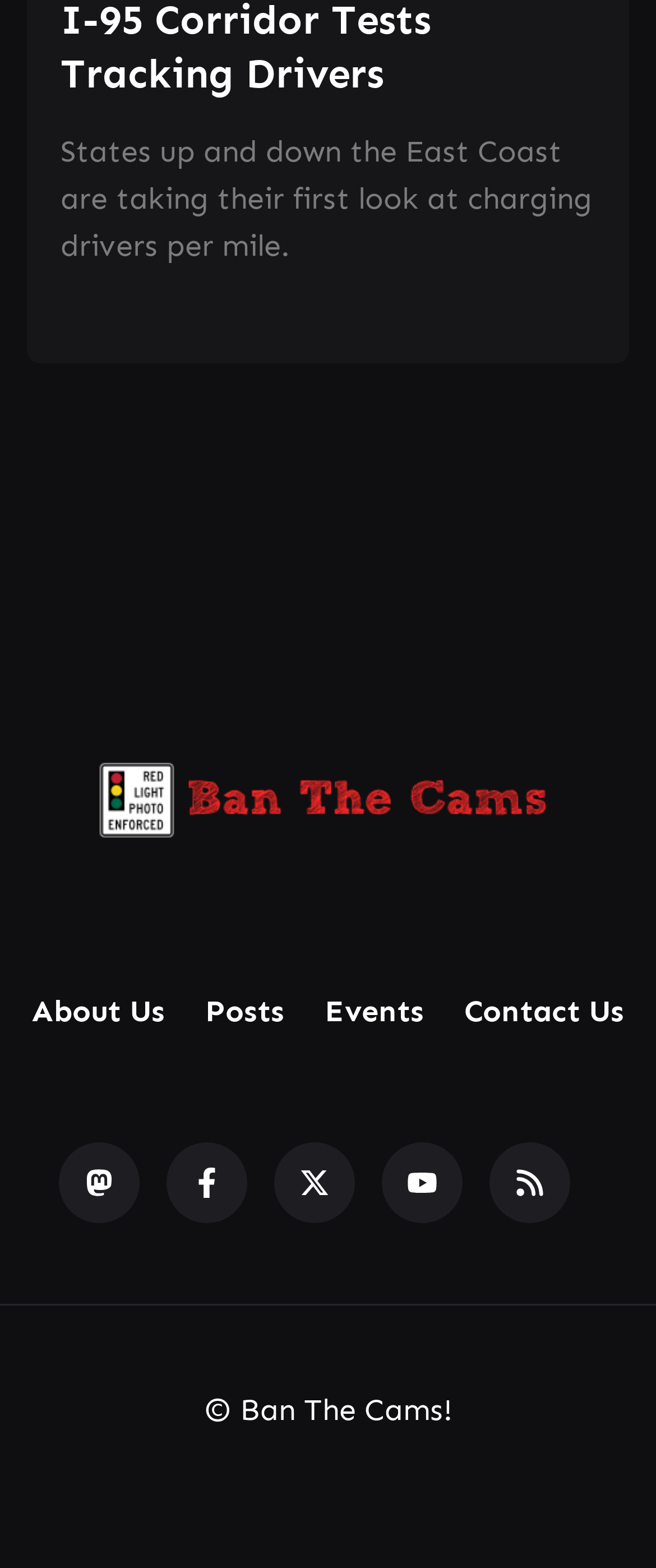Locate the bounding box coordinates of the clickable element to fulfill the following instruction: "Visit About Us page". Provide the coordinates as four float numbers between 0 and 1 in the format [left, top, right, bottom].

[0.049, 0.633, 0.251, 0.656]